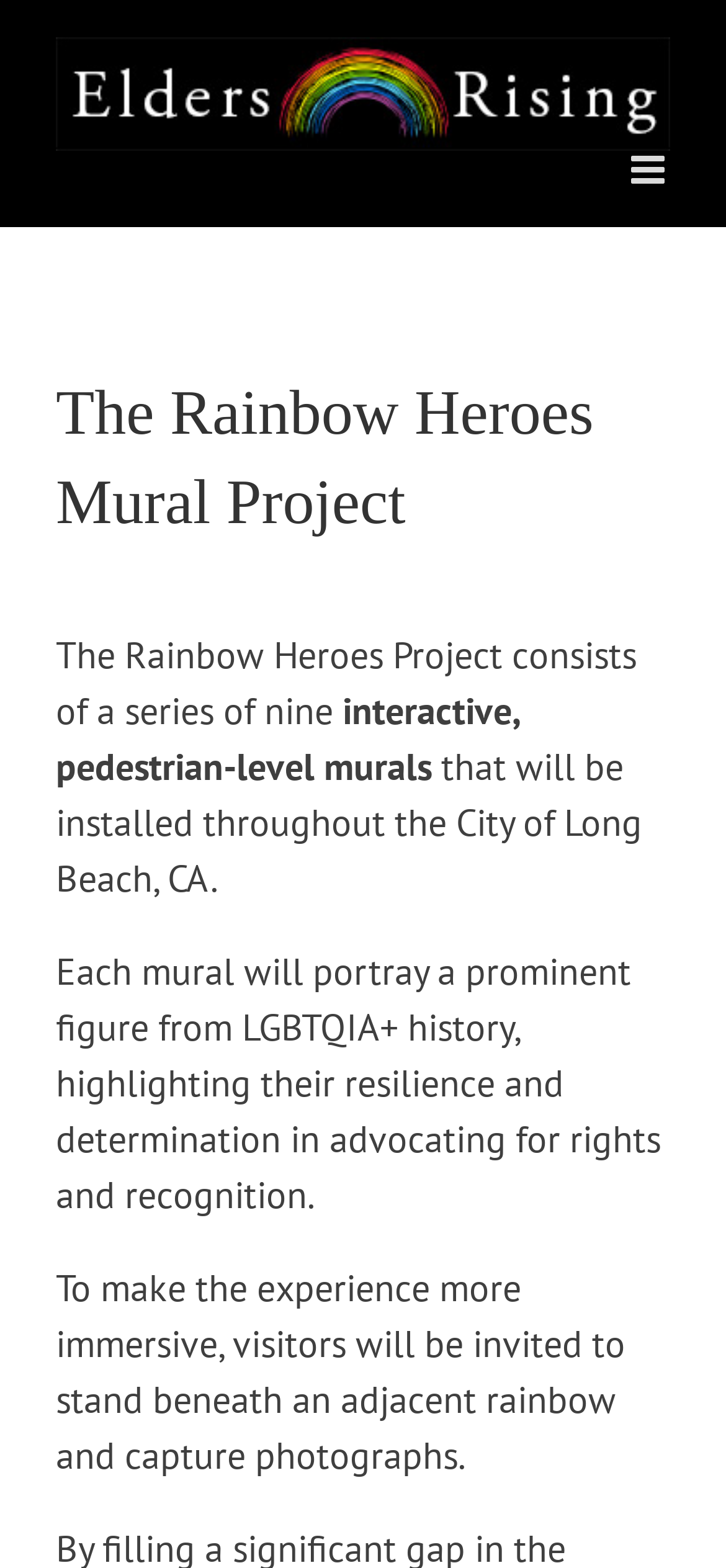How many murals will be installed?
Using the visual information, reply with a single word or short phrase.

Nine